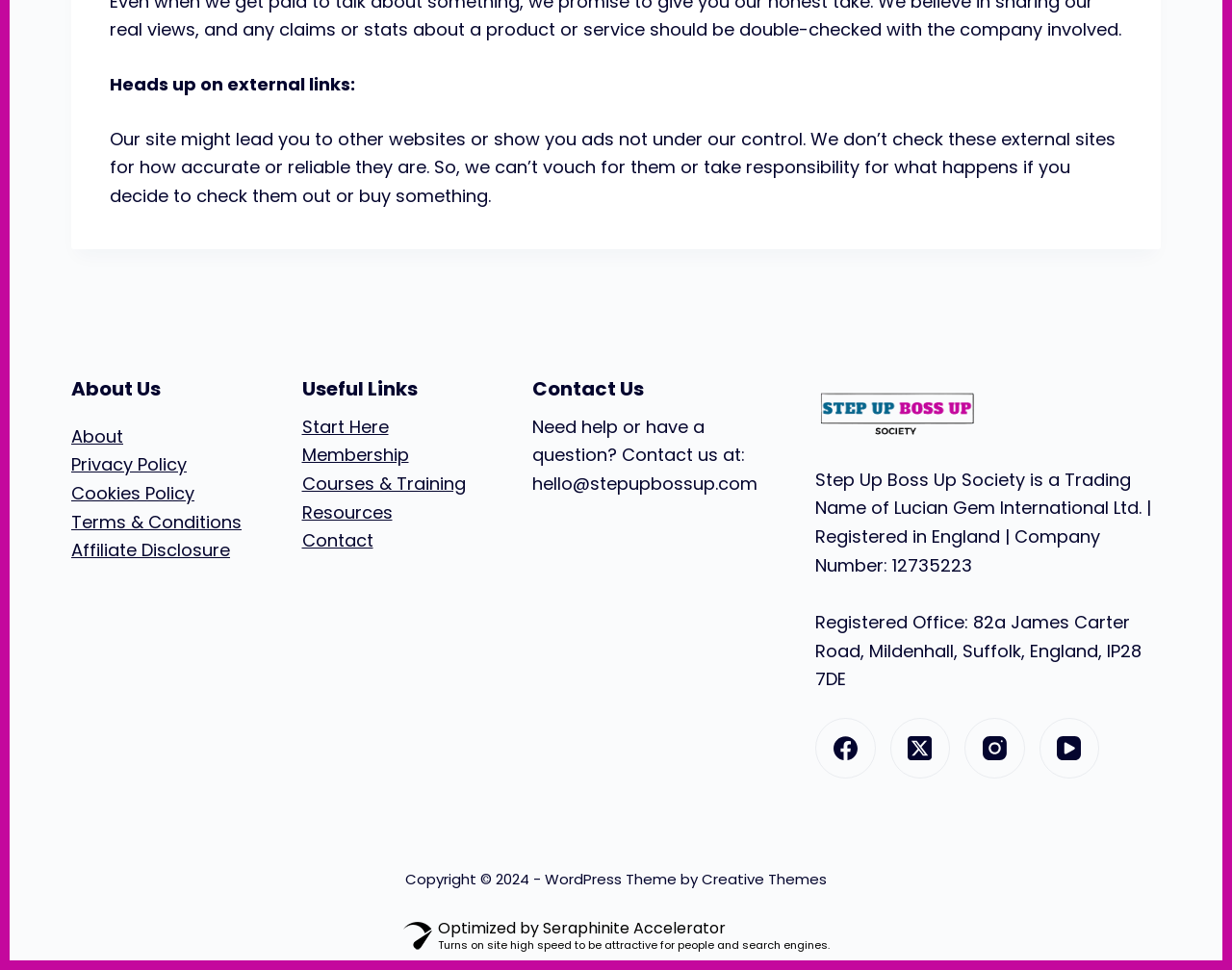Please determine the bounding box coordinates, formatted as (top-left x, top-left y, bottom-right x, bottom-right y), with all values as floating point numbers between 0 and 1. Identify the bounding box of the region described as: Affiliate Disclosure

[0.058, 0.555, 0.187, 0.58]